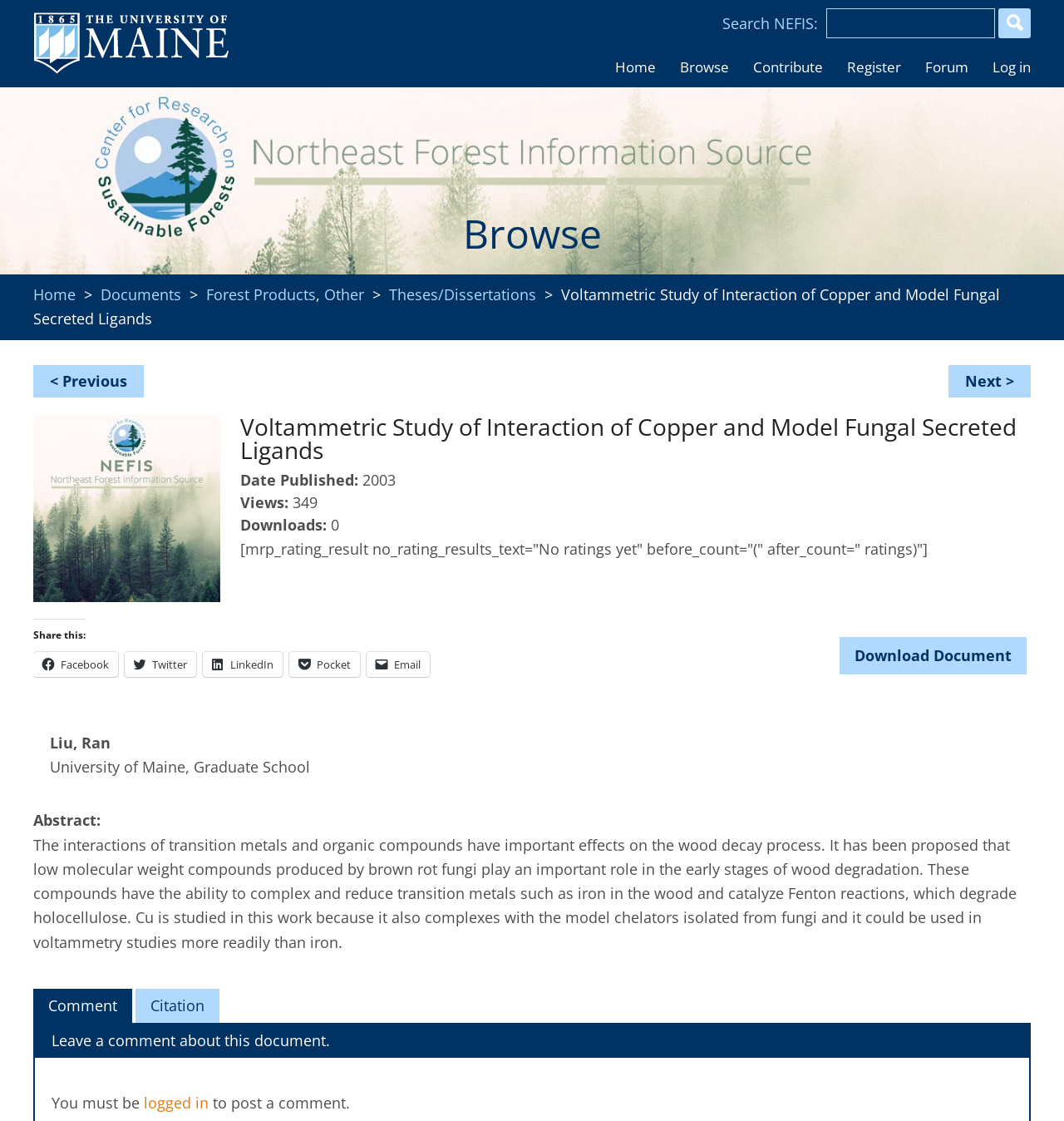Create a detailed summary of the webpage's content and design.

This webpage appears to be a research article or document repository page. At the top left, there is a University of Maine logo and a link to the university's website. Next to it, there is a search bar with a search button. Below the search bar, there is a navigation menu with links to "Home", "Browse", "Contribute", "Register", "Forum", and "Log in".

On the left side of the page, there is a secondary navigation menu with links to "Center for Research on Sustainable Forests", "Home", "Documents", "Forest Products", "Other", and "Theses/Dissertations". The current page is highlighted, indicating that it is a document or article.

The main content of the page is an article titled "Voltammetric Study of Interaction of Copper and Model Fungal Secreted Ligands". The article has a header section with an image, the title, and metadata such as the date published, views, and downloads. Below the header, there are social media sharing links and a "Download Document" button.

The article's abstract is displayed below the header, which discusses the interactions of transition metals and organic compounds in the wood decay process. The abstract is followed by a section with the author's name, "Liu, Ran", and the institution, "University of Maine, Graduate School".

At the bottom of the page, there is a tab list with two tabs: "Comment" and "Citation". The "Comment" tab is currently selected and expanded, allowing users to leave a comment about the document. The "Citation" tab is not selected and appears to provide citation information for the article.